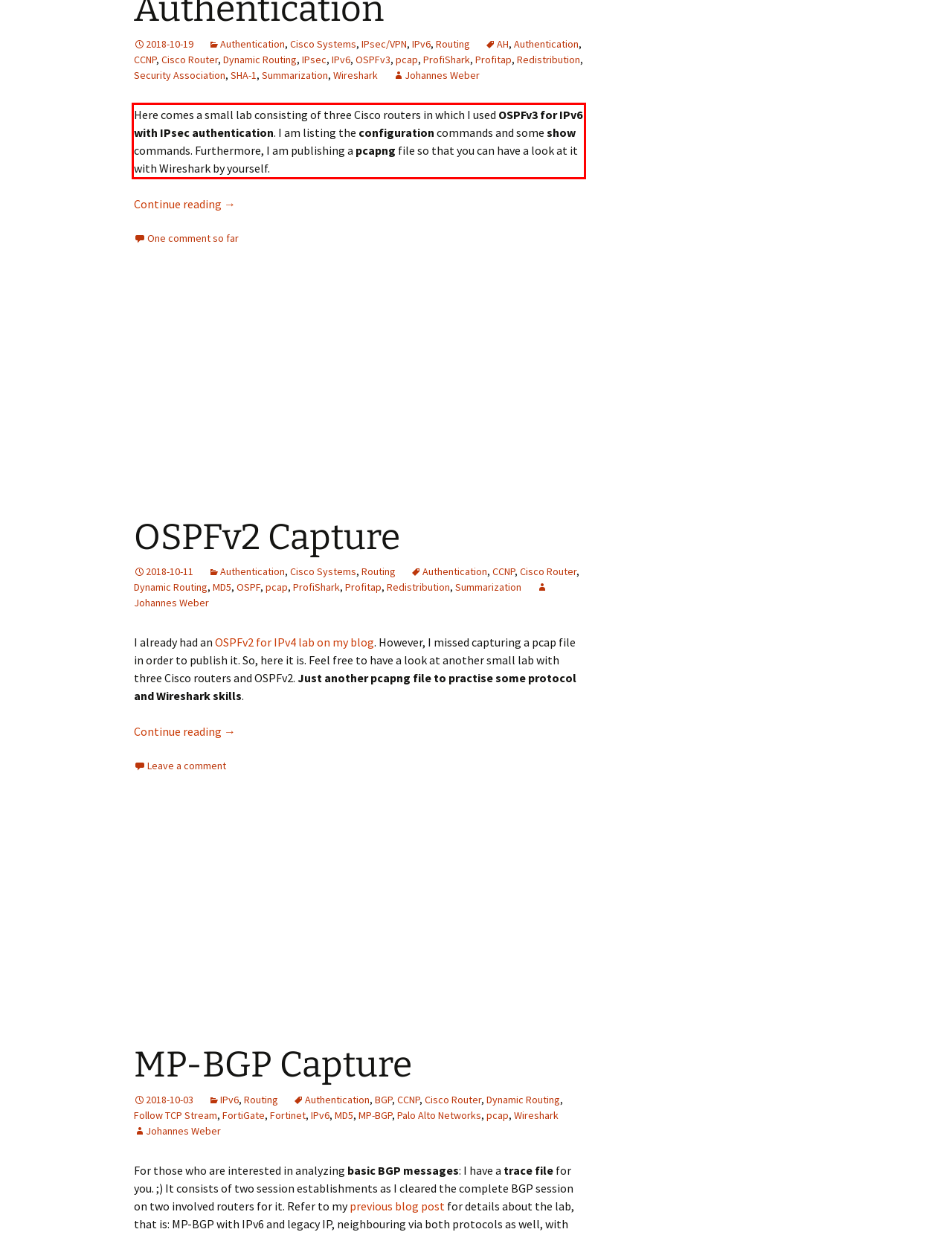Using the provided screenshot, read and generate the text content within the red-bordered area.

Here comes a small lab consisting of three Cisco routers in which I used OSPFv3 for IPv6 with IPsec authentication. I am listing the configuration commands and some show commands. Furthermore, I am publishing a pcapng file so that you can have a look at it with Wireshark by yourself.